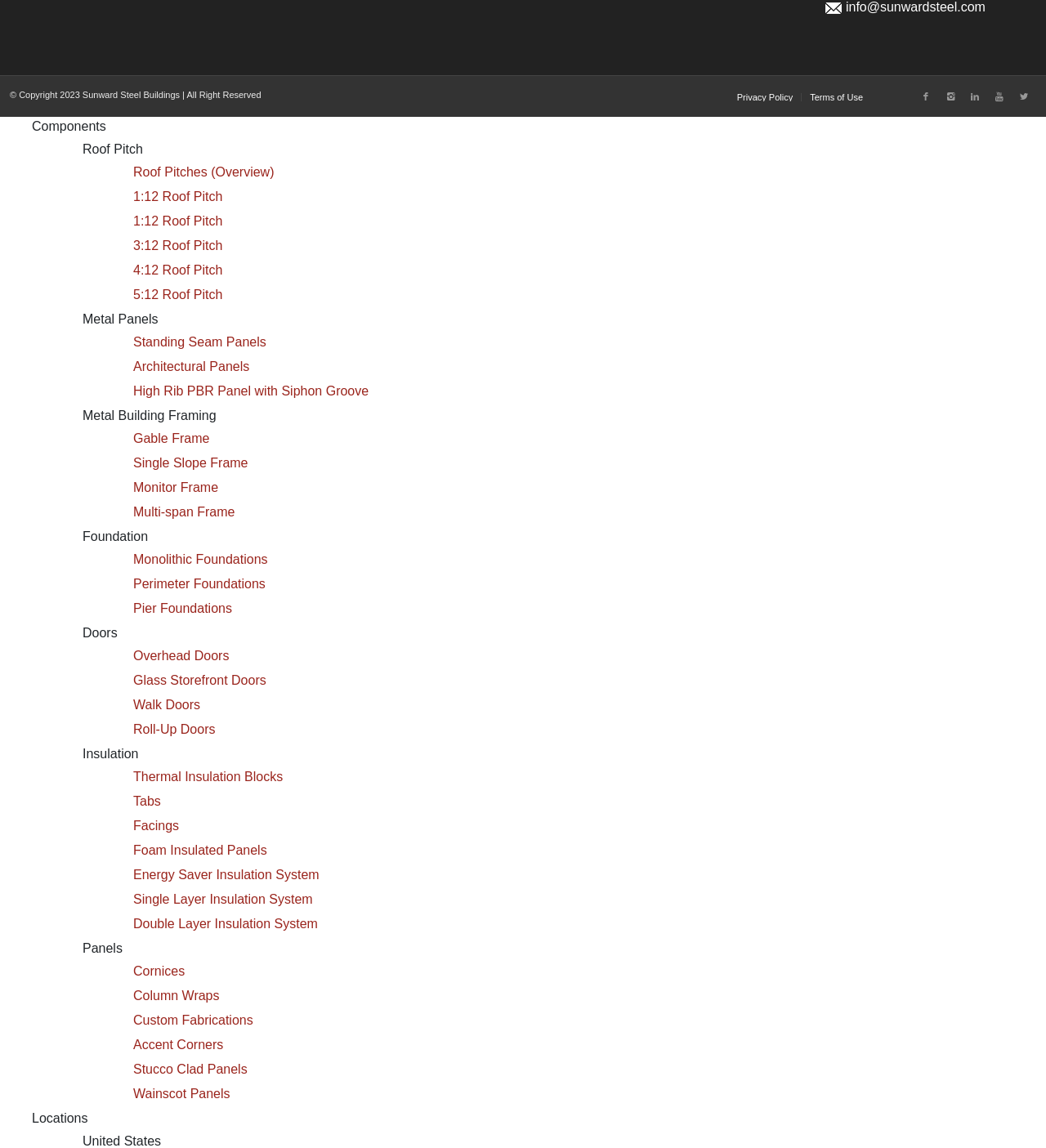Locate the UI element described by Perimeter Foundations and provide its bounding box coordinates. Use the format (top-left x, top-left y, bottom-right x, bottom-right y) with all values as floating point numbers between 0 and 1.

[0.127, 0.502, 0.254, 0.514]